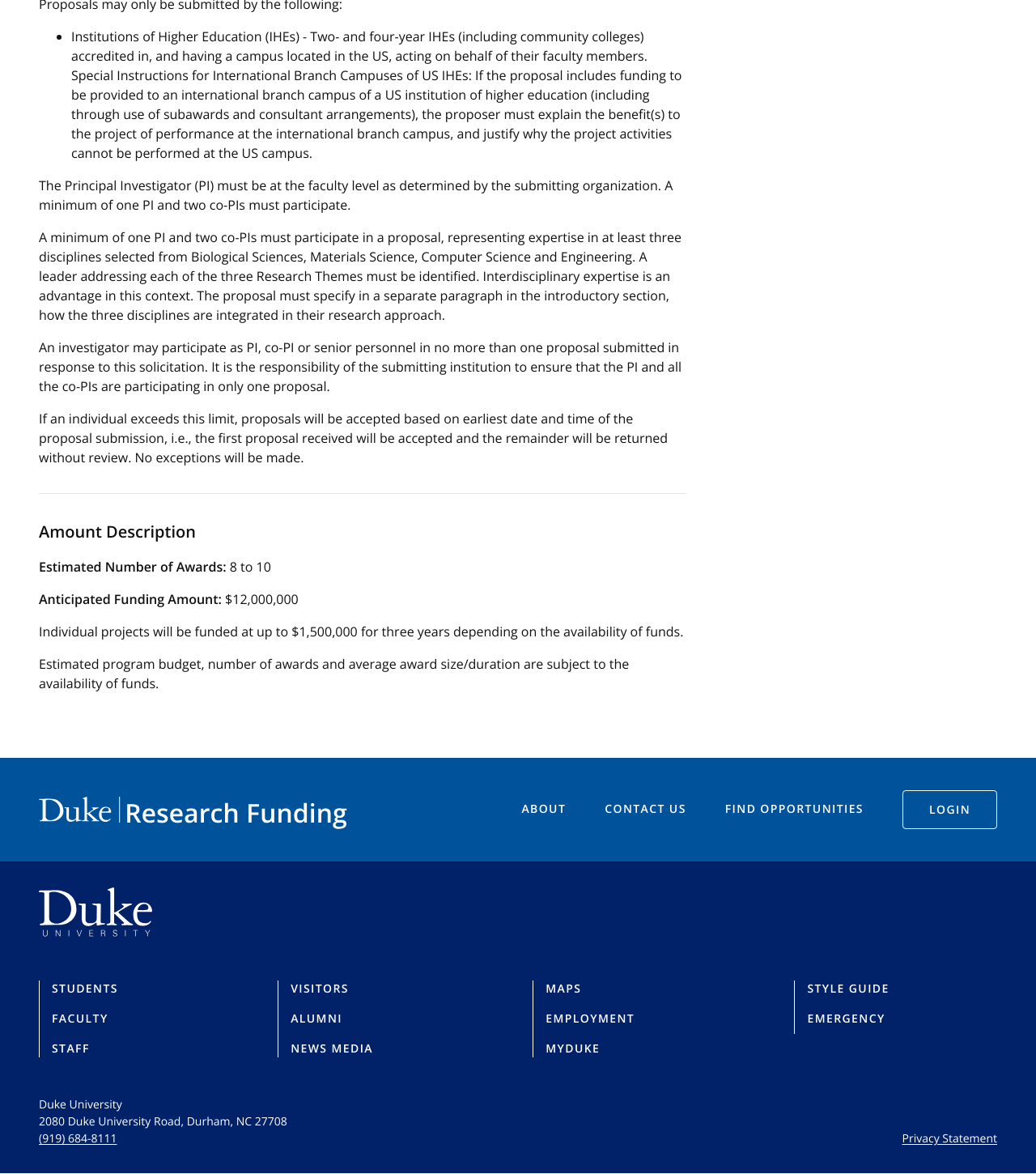What is the name of the university associated with this webpage?
Please give a detailed and thorough answer to the question, covering all relevant points.

The image and text on the webpage clearly indicate that the university associated with this webpage is Duke University.